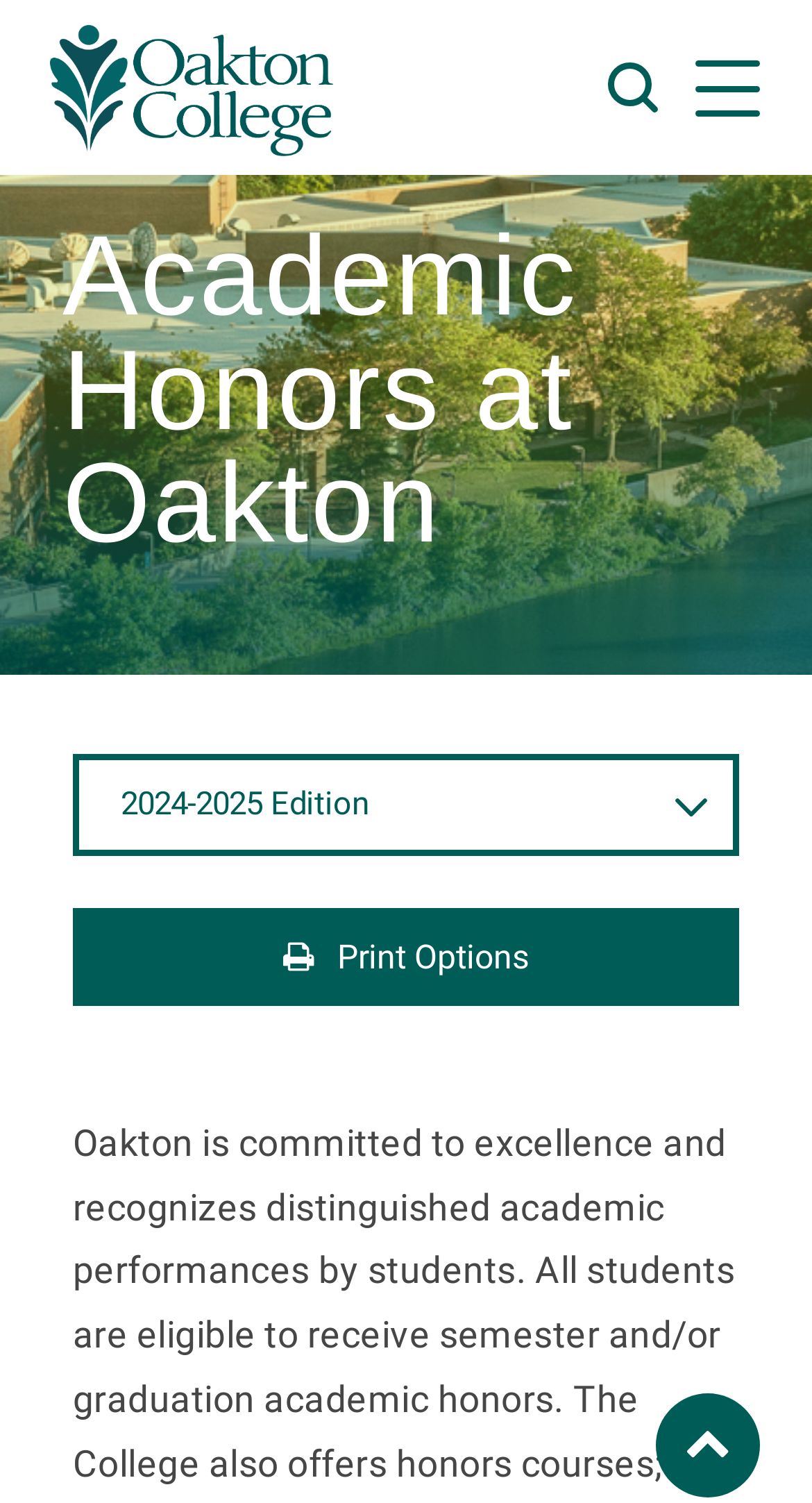Please identify the bounding box coordinates of the element's region that needs to be clicked to fulfill the following instruction: "Go to AZ Index". The bounding box coordinates should consist of four float numbers between 0 and 1, i.e., [left, top, right, bottom].

[0.412, 0.039, 0.574, 0.065]